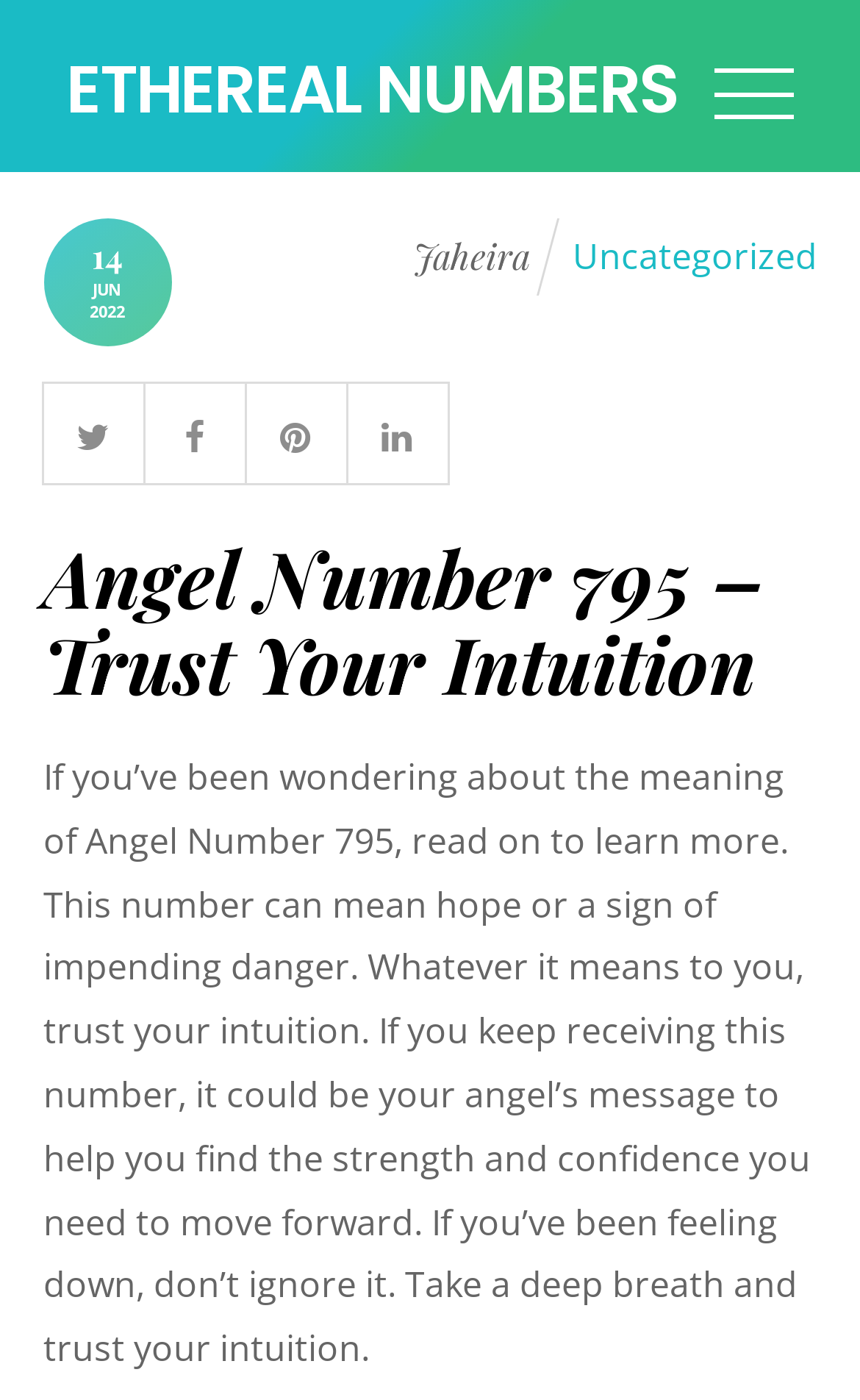Can you show the bounding box coordinates of the region to click on to complete the task described in the instruction: "go to Ethereal Numbers"?

[0.077, 0.032, 0.79, 0.098]